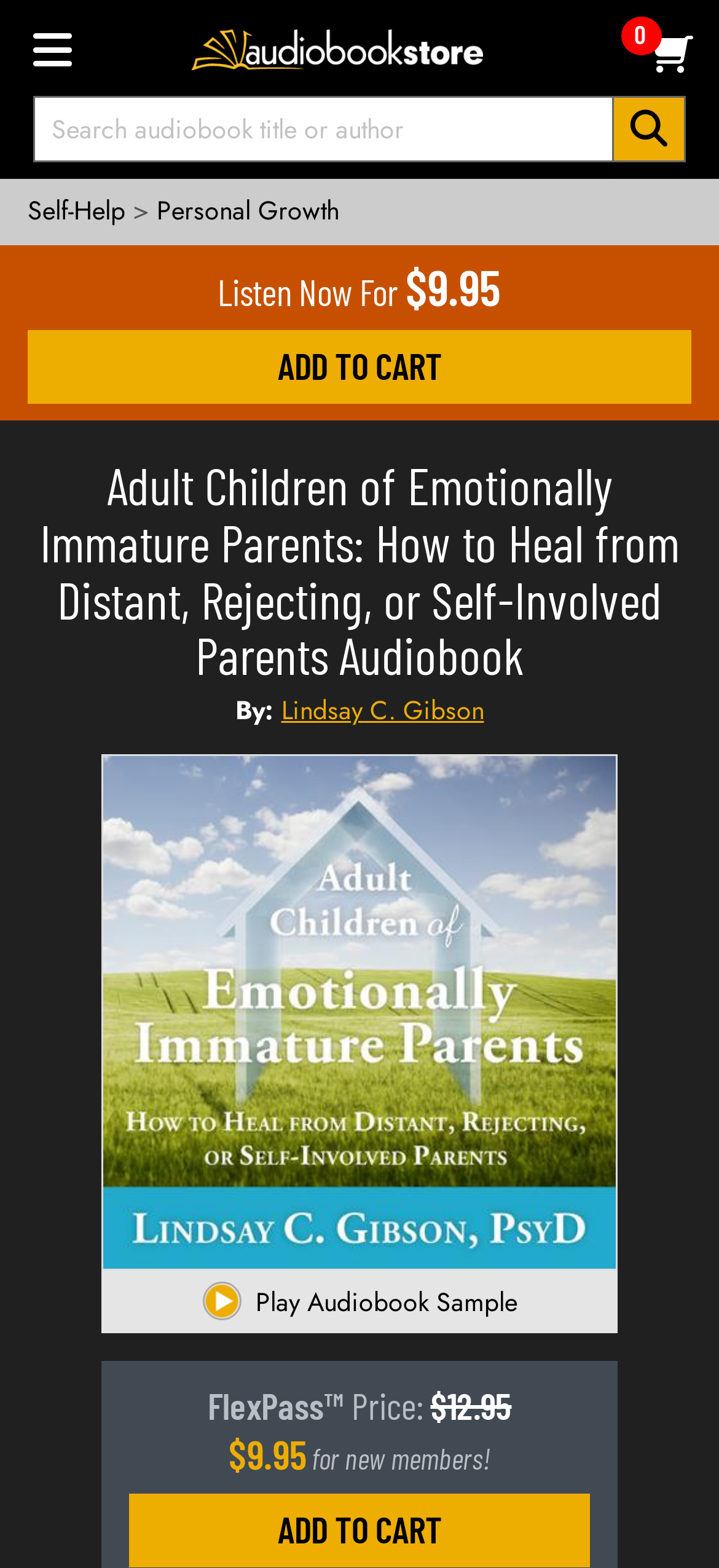Based on the element description Lindsay C. Gibson, identify the bounding box coordinates for the UI element. The coordinates should be in the format (top-left x, top-left y, bottom-right x, bottom-right y) and within the 0 to 1 range.

[0.391, 0.441, 0.673, 0.465]